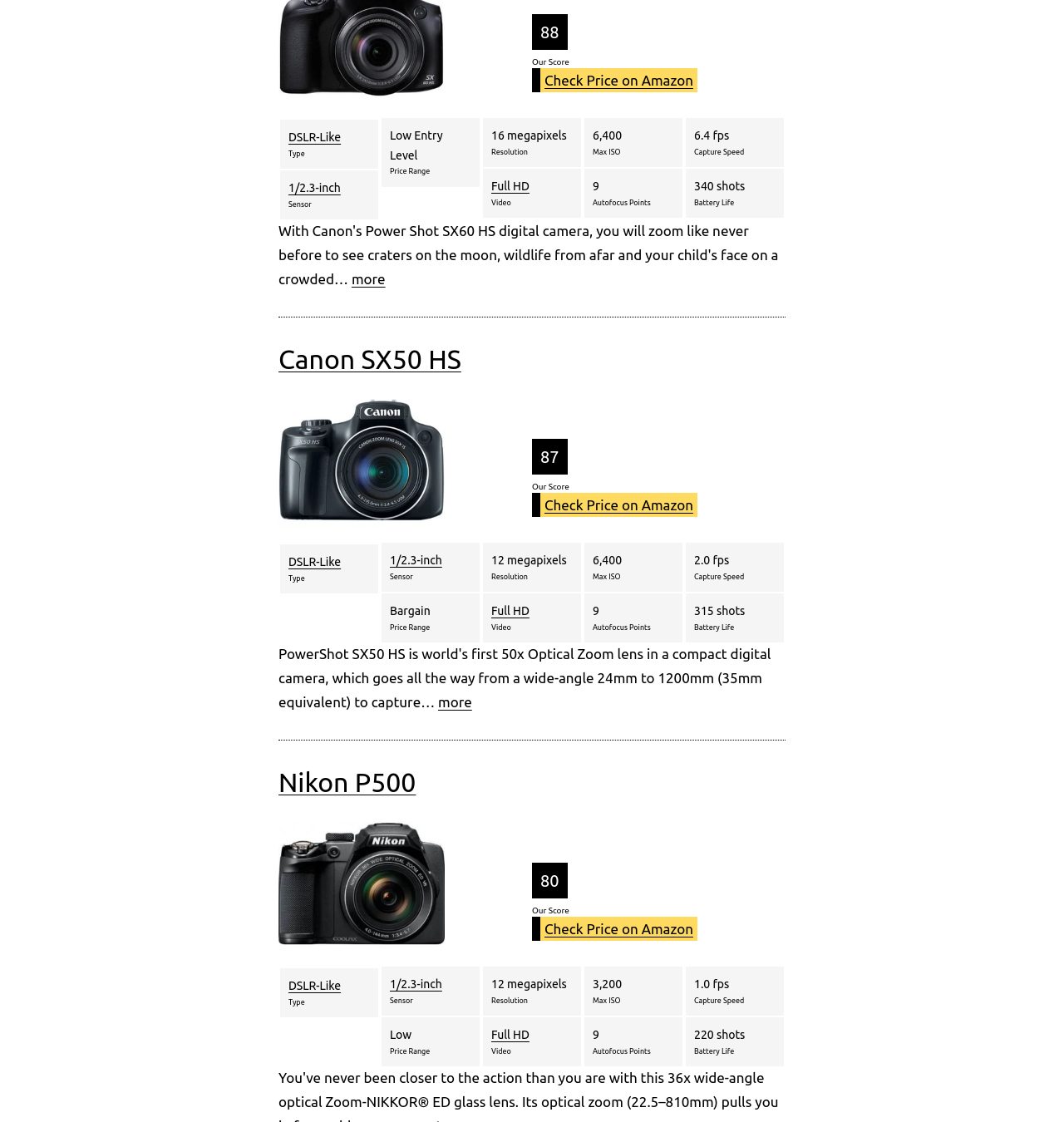Please analyze the image and provide a thorough answer to the question:
What is the maximum ISO of Canon SX50 HS?

The maximum ISO of Canon SX50 HS is 6,400, which is mentioned in the specifications section of the webpage, below the heading 'Canon SX50 HS'.